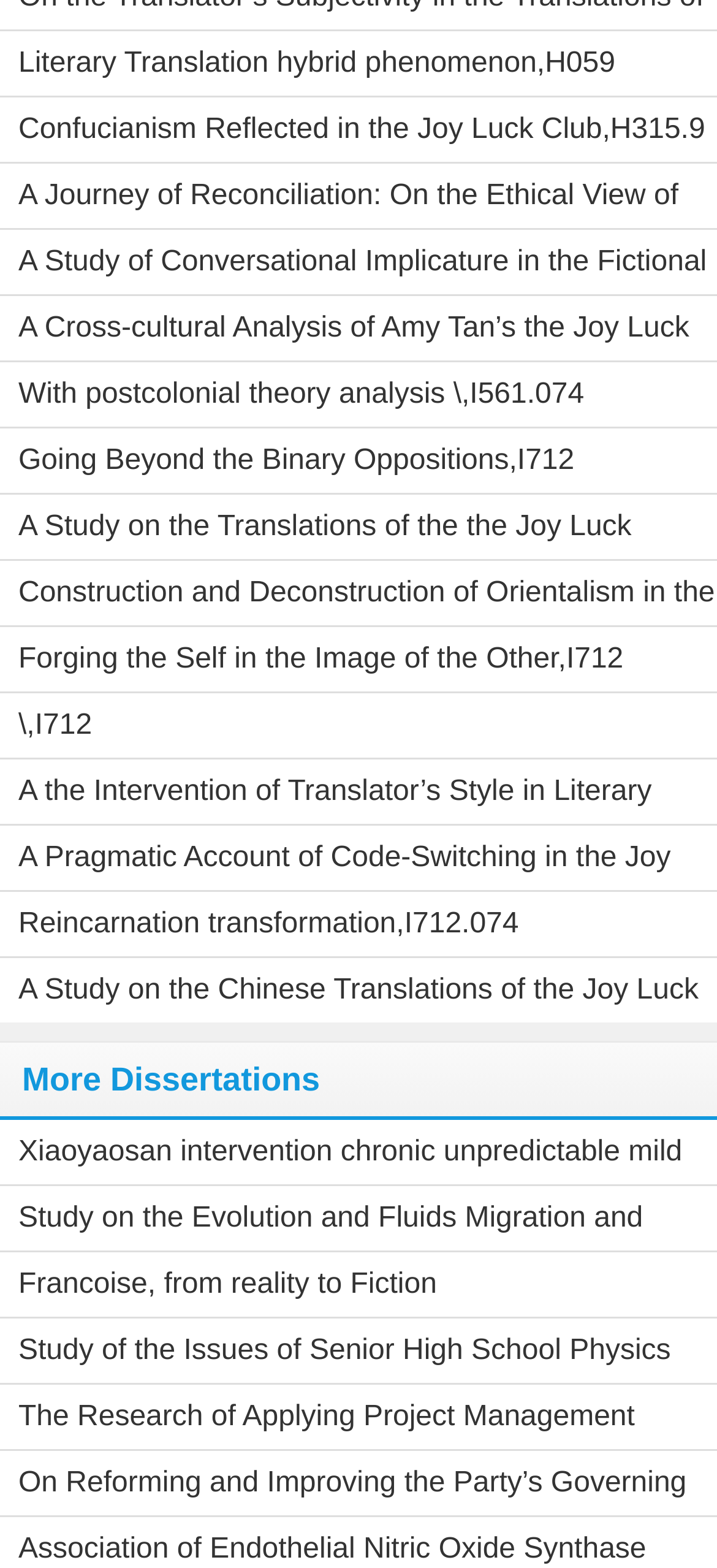Provide the bounding box coordinates for the area that should be clicked to complete the instruction: "Explore A Cross-cultural Analysis of Amy Tan’s the Joy Luck Club".

[0.026, 0.199, 0.961, 0.26]